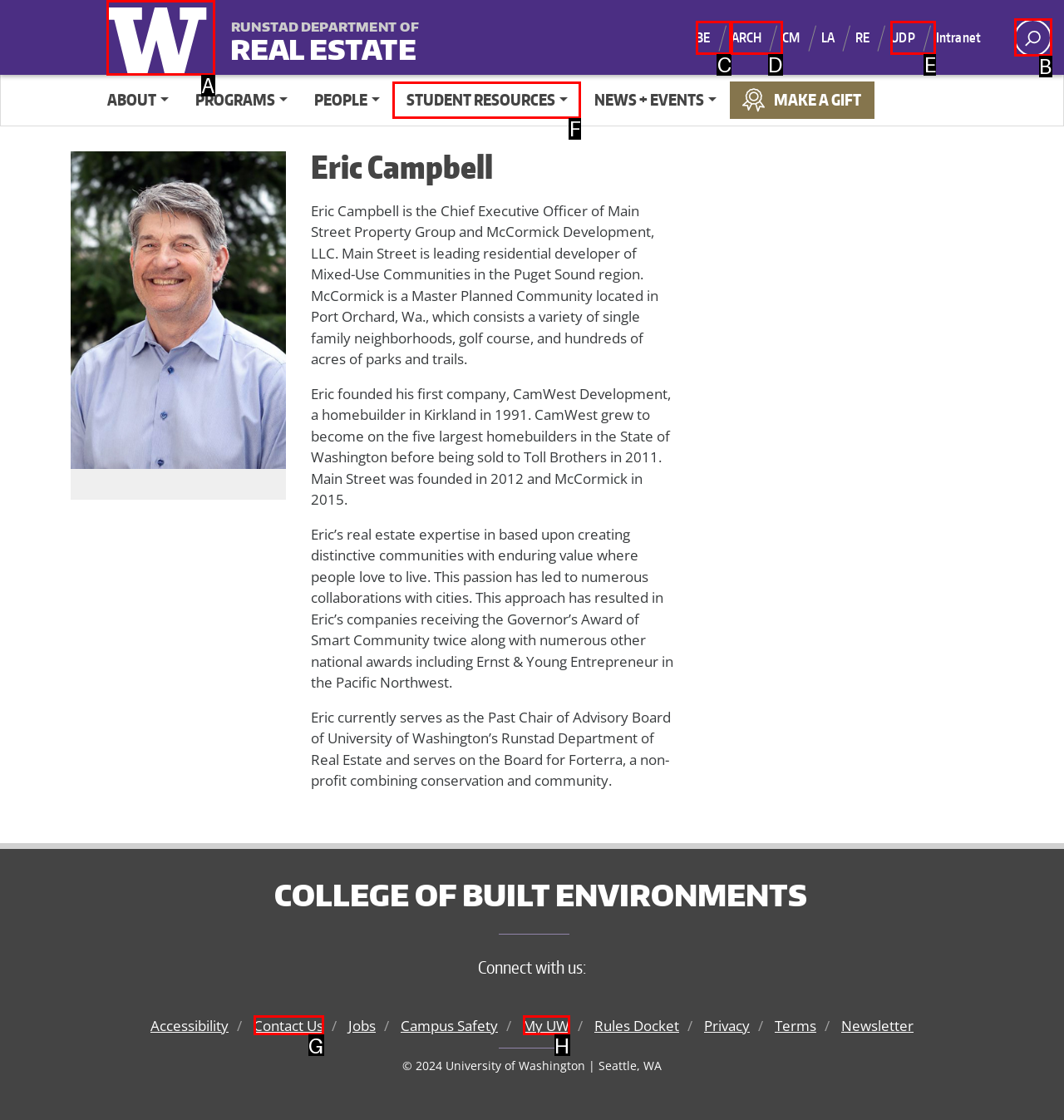Match the HTML element to the description: Contact Us. Answer with the letter of the correct option from the provided choices.

G